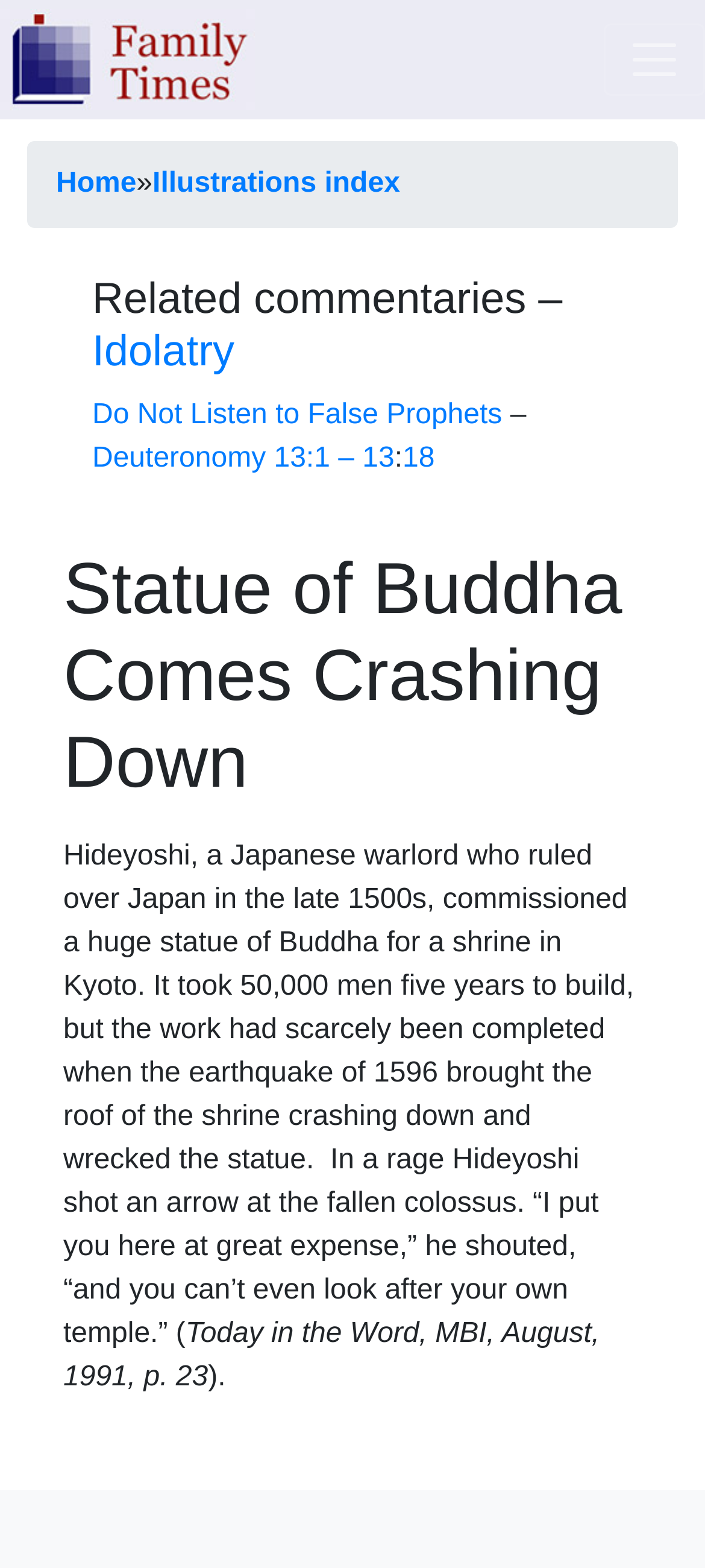Can you determine the bounding box coordinates of the area that needs to be clicked to fulfill the following instruction: "Go to Home"?

[0.079, 0.107, 0.193, 0.127]